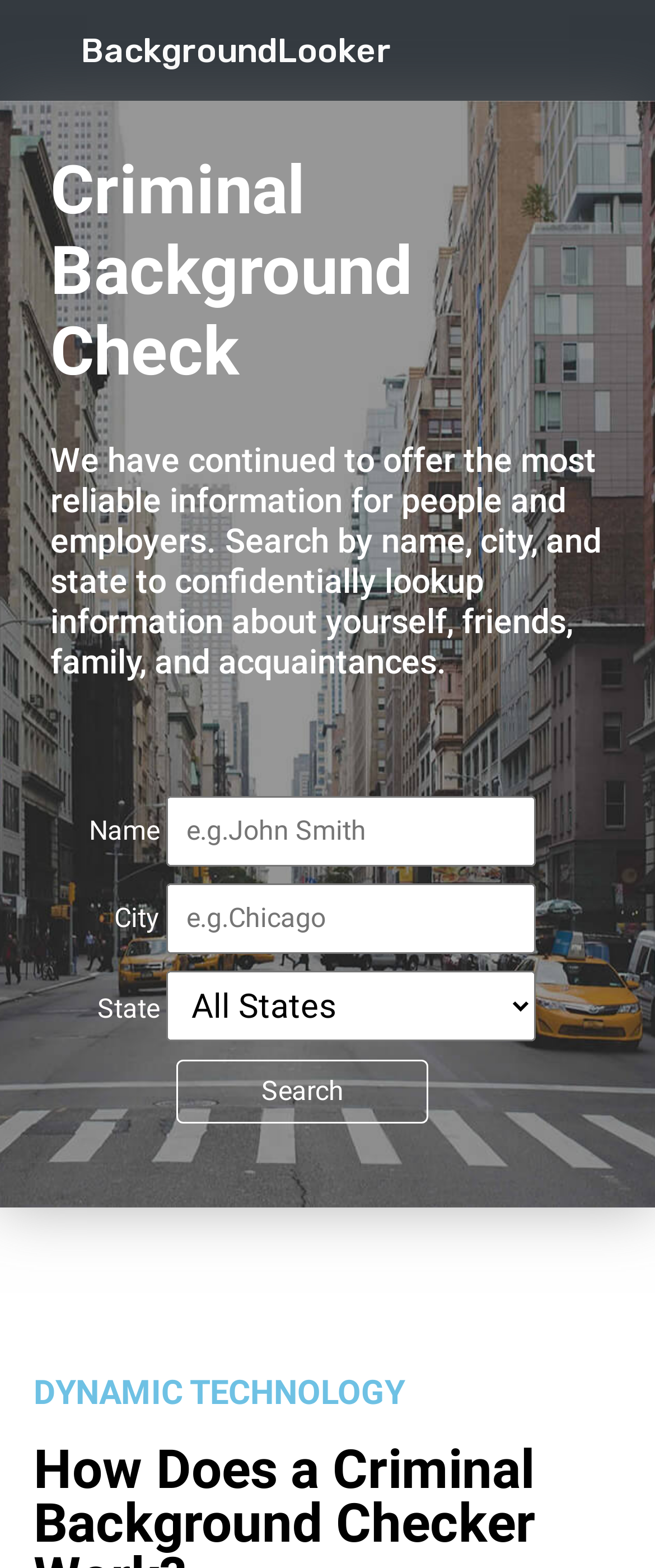Please provide the main heading of the webpage content.

Criminal Background Check